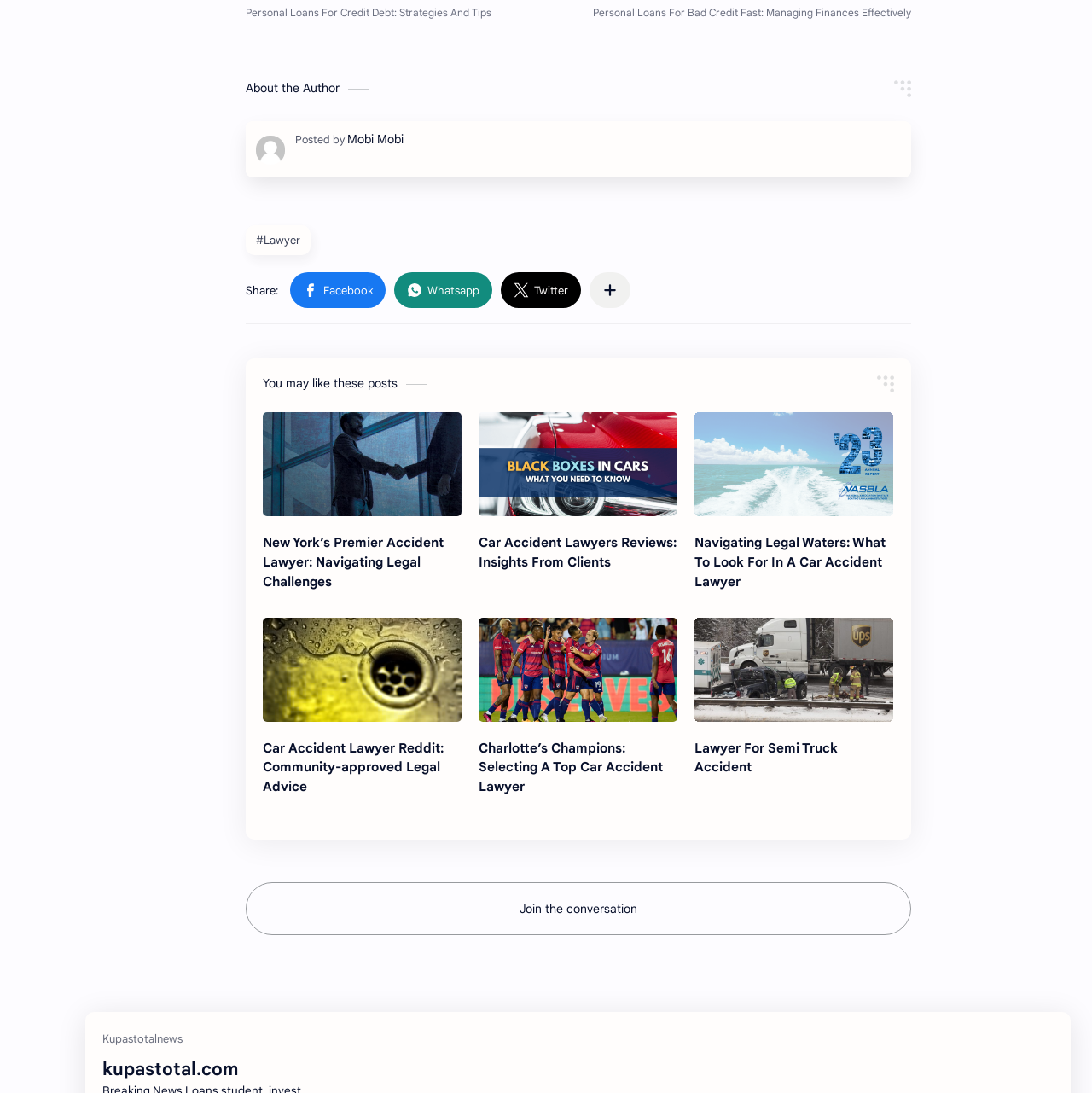Identify the bounding box coordinates necessary to click and complete the given instruction: "Read about the author".

[0.225, 0.074, 0.834, 0.088]